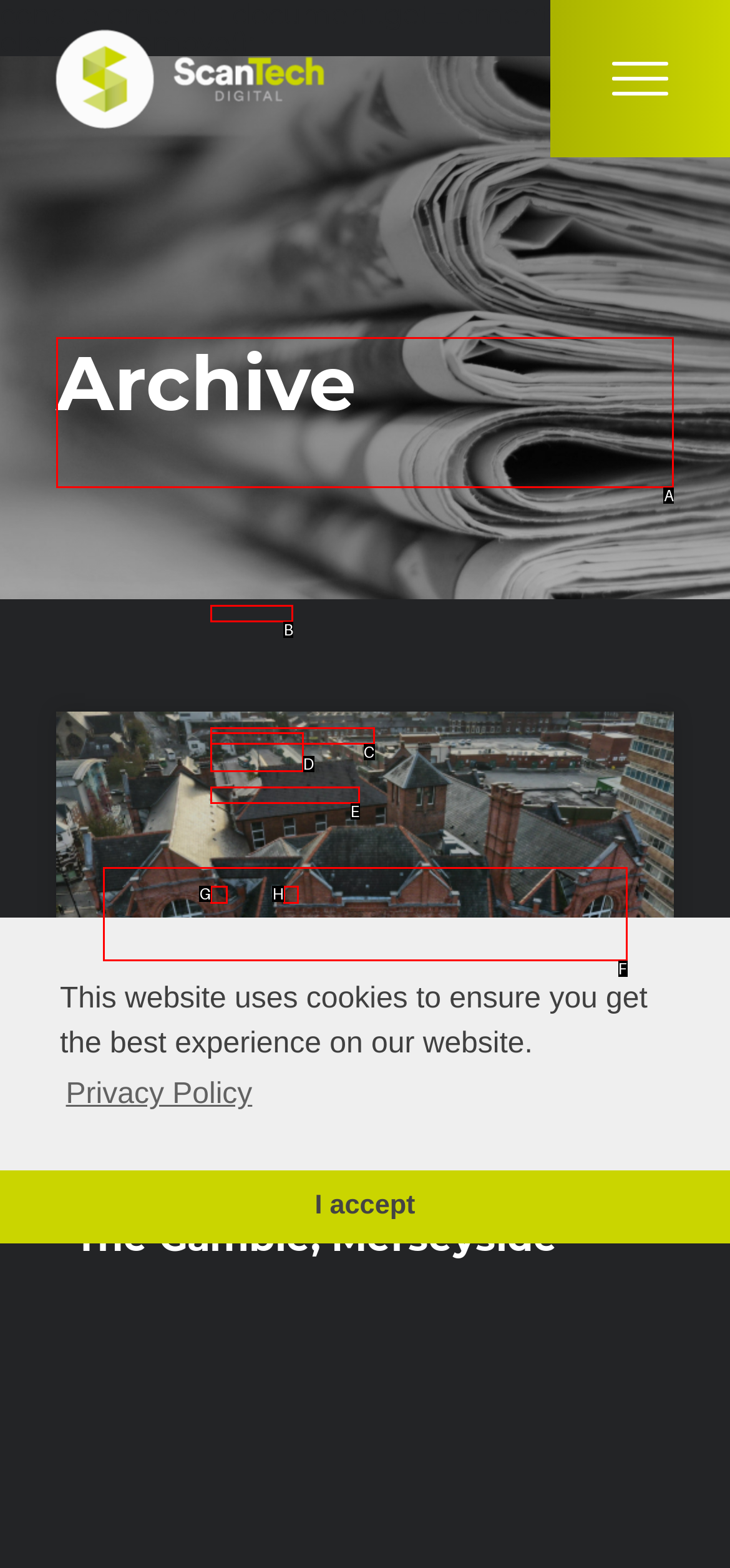Choose the letter of the UI element necessary for this task: View project archive
Answer with the correct letter.

A